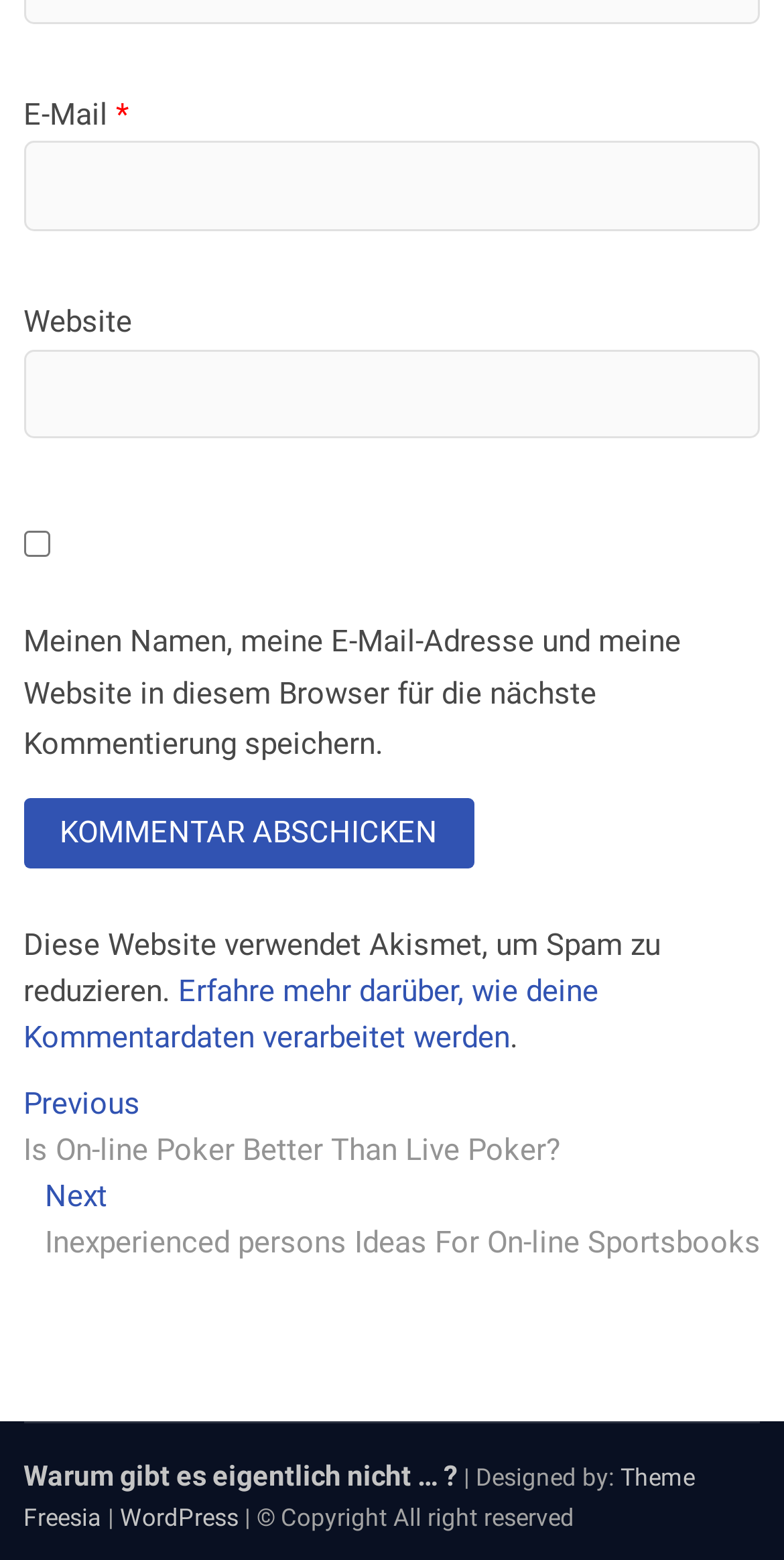What is the function of the 'Kommentar abschicken' button?
Provide an in-depth and detailed explanation in response to the question.

The 'Kommentar abschicken' button is located below the input fields for 'E-Mail' and 'Website', and its label is 'KOMMENTAR ABSCHICKEN' which translates to 'SUBMIT COMMENT'. This suggests that the function of the button is to submit a comment.